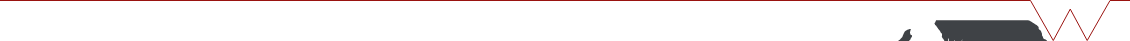Answer in one word or a short phrase: 
What is the purpose of the webpage design?

easy access to important links